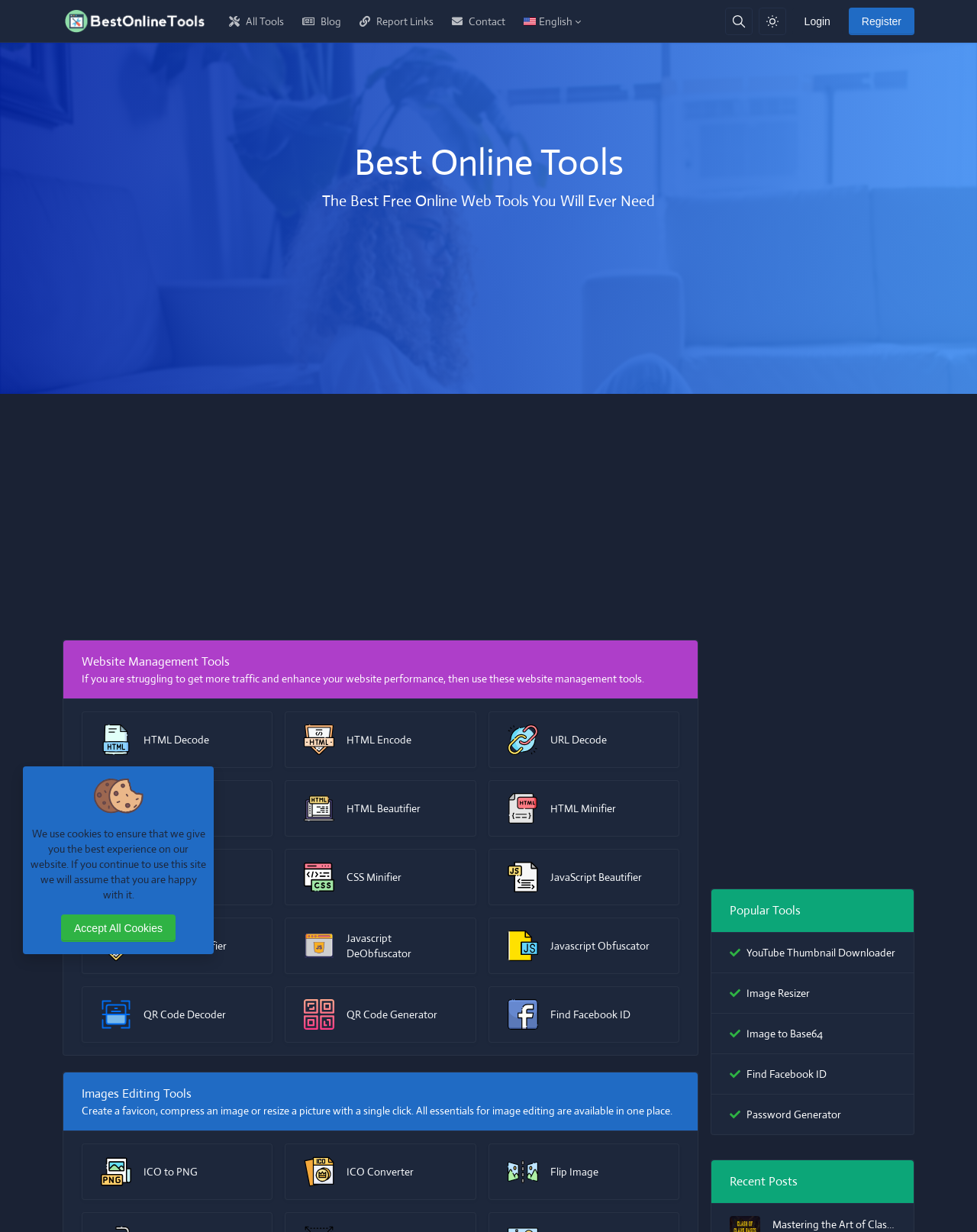Please find the bounding box for the UI component described as follows: "parent_node: Login title="Best Online Tools"".

[0.064, 0.002, 0.225, 0.032]